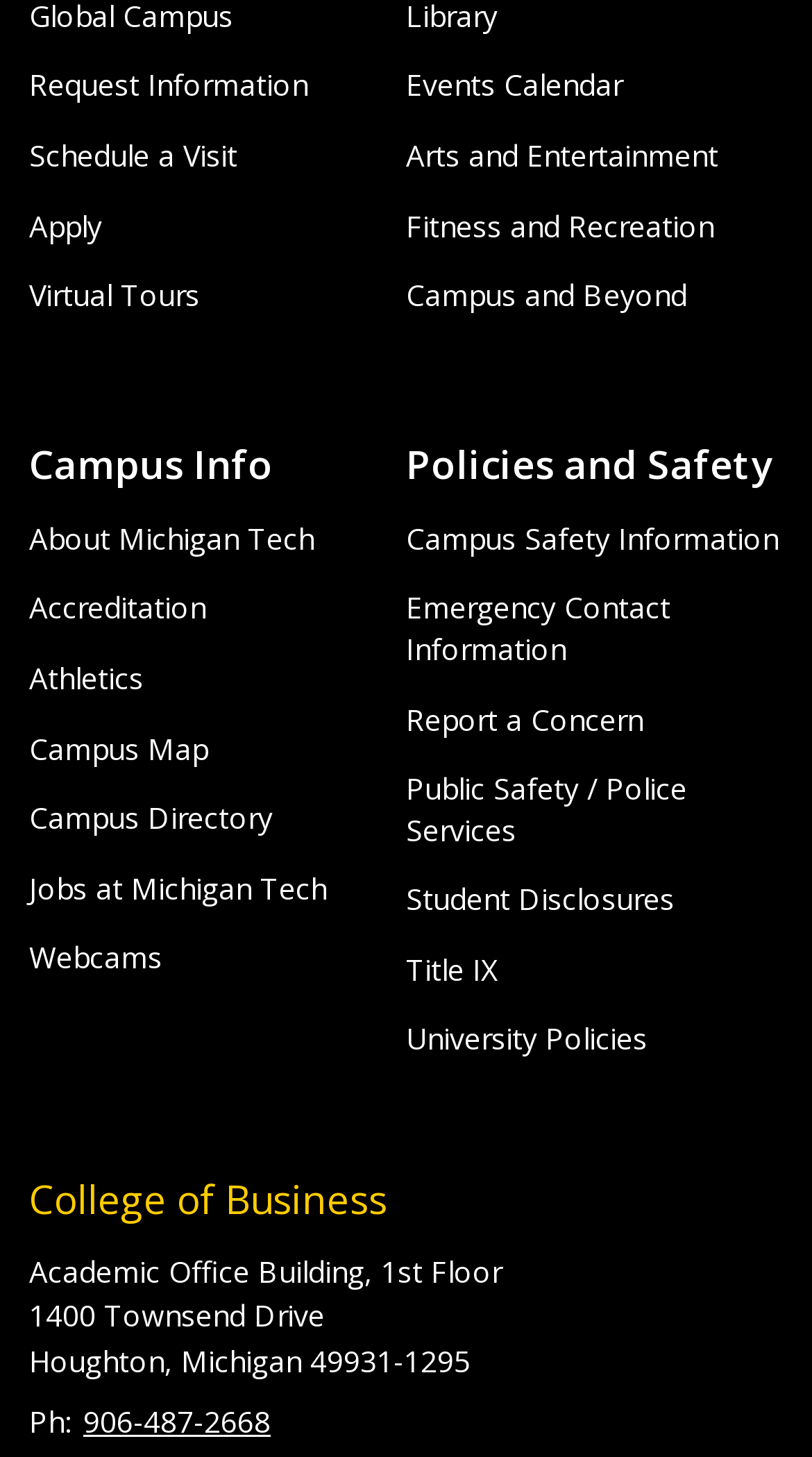What is the address of the College of Business?
Using the screenshot, give a one-word or short phrase answer.

1400 Townsend Drive, Houghton, Michigan 49931-1295